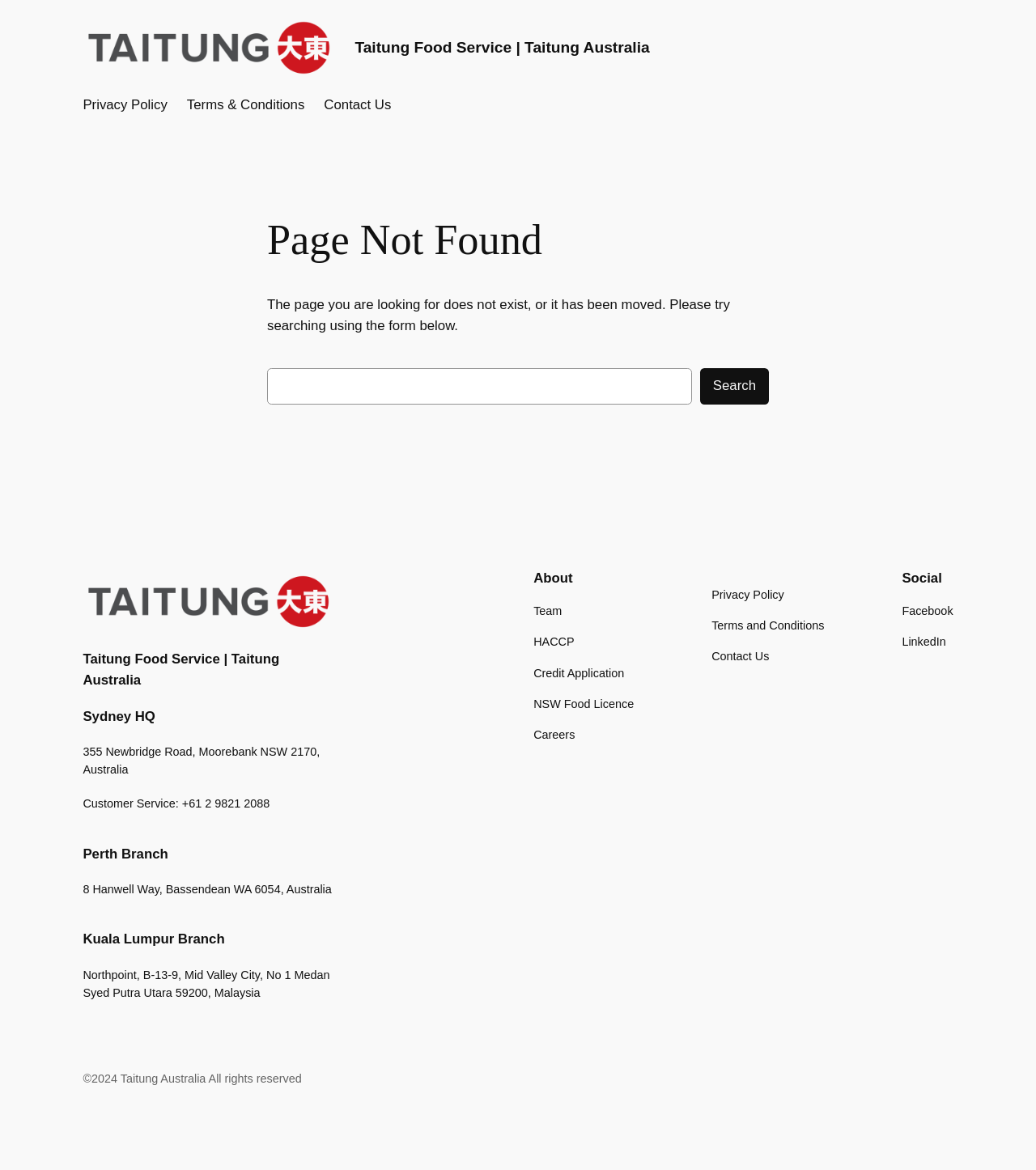Locate the bounding box coordinates of the clickable area needed to fulfill the instruction: "check contact us page".

None